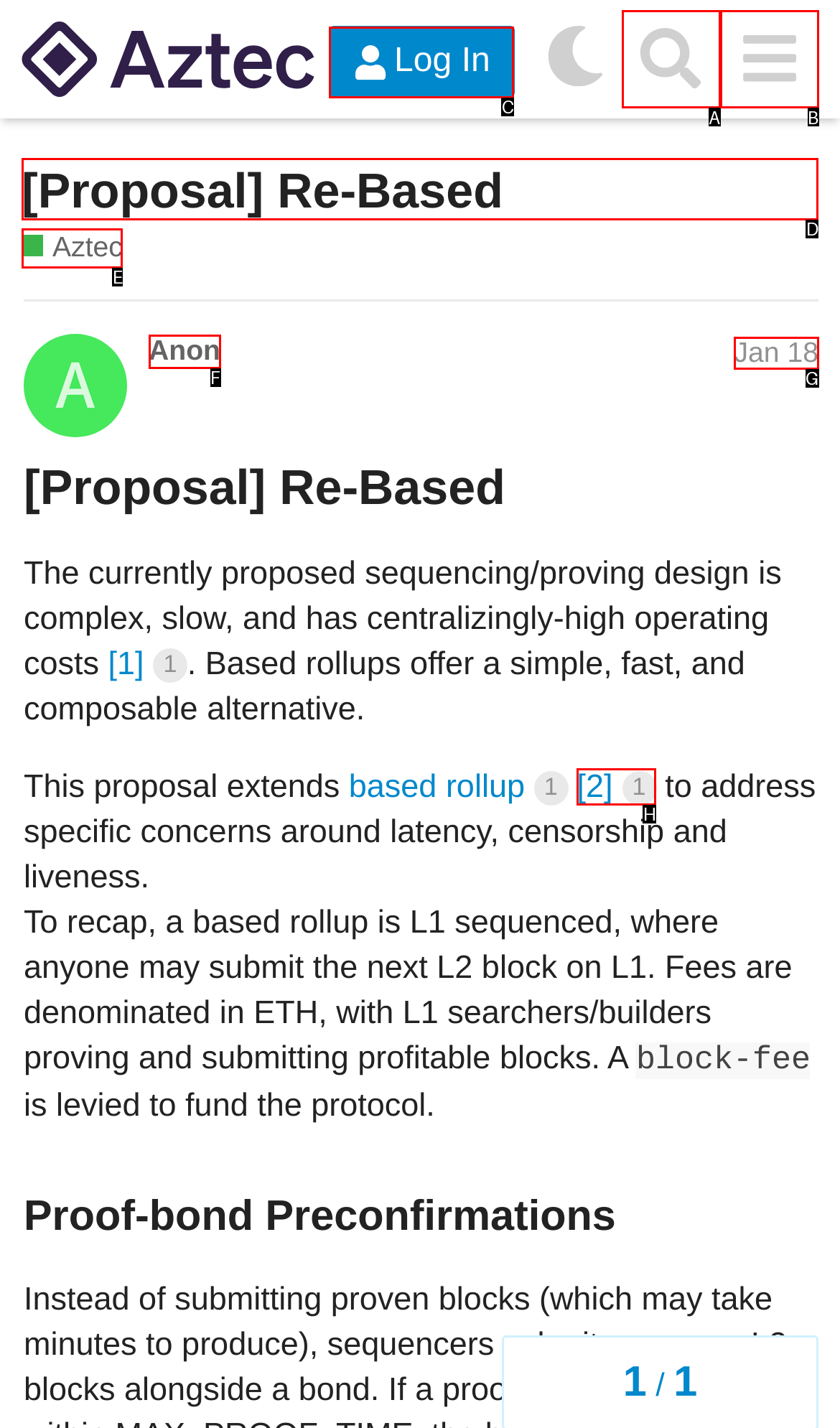Choose the HTML element to click for this instruction: View the proposal details Answer with the letter of the correct choice from the given options.

D